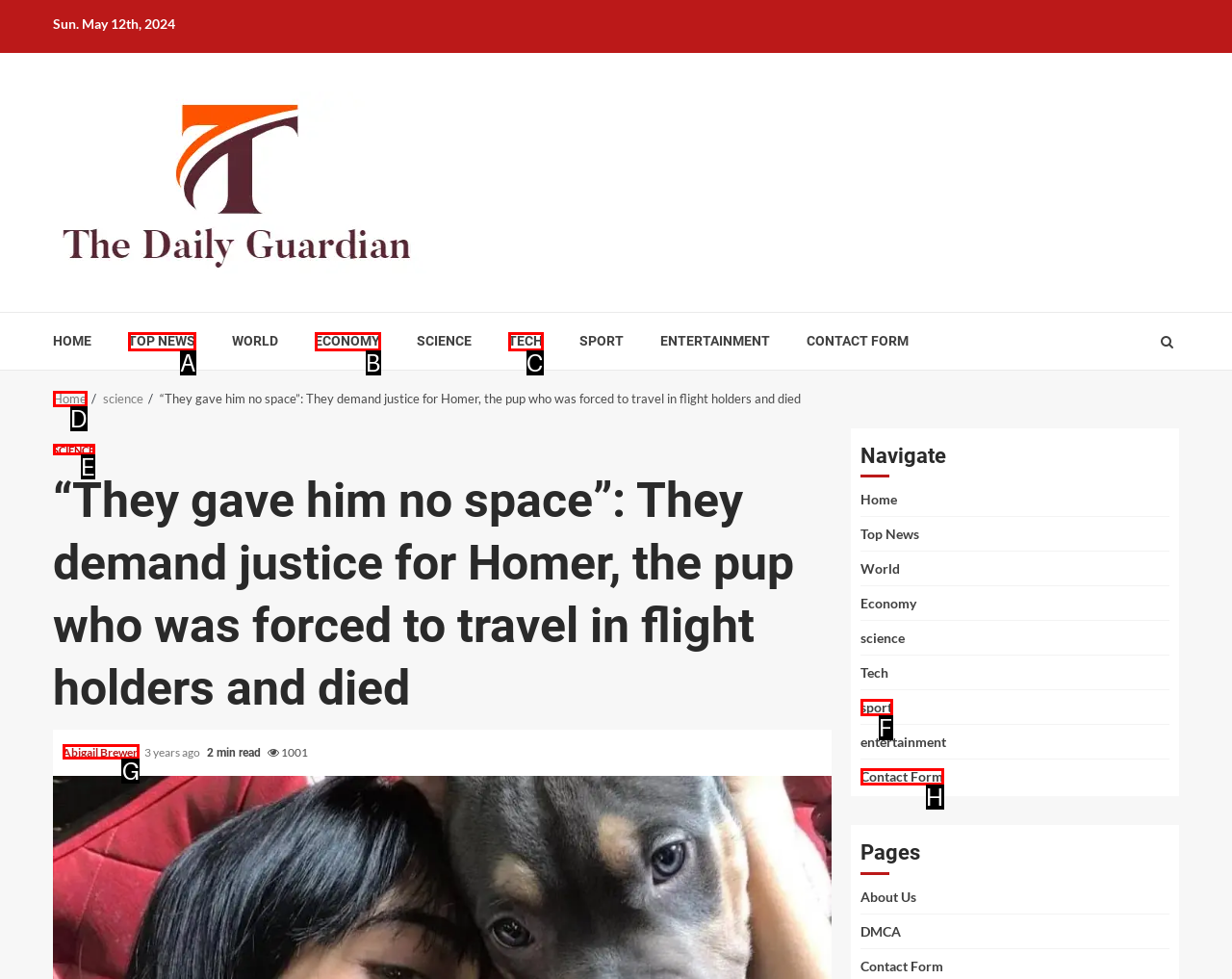Indicate the letter of the UI element that should be clicked to accomplish the task: View Abigail Brewer's article. Answer with the letter only.

G